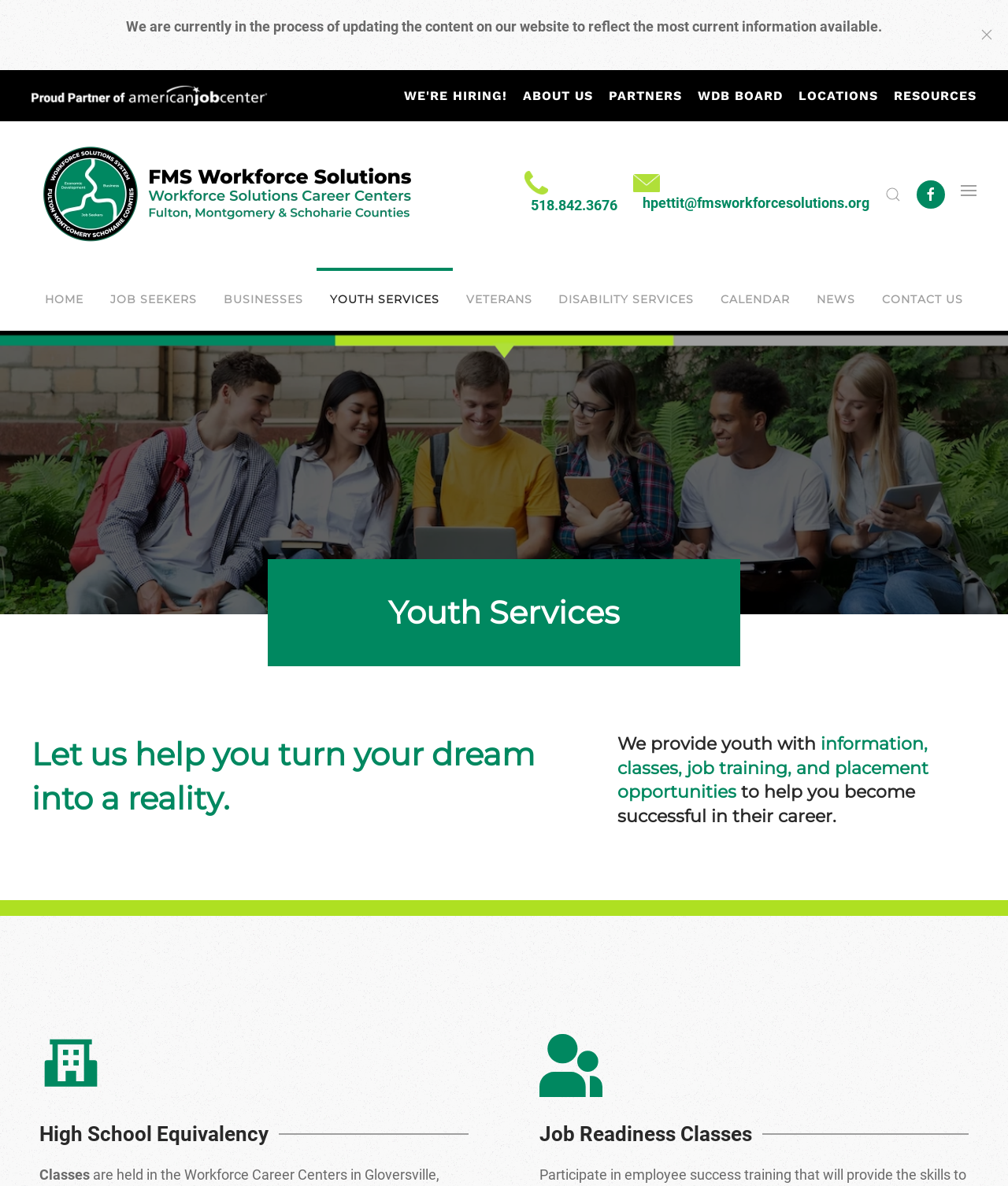Determine the bounding box coordinates of the section I need to click to execute the following instruction: "Skip to main content". Provide the coordinates as four float numbers between 0 and 1, i.e., [left, top, right, bottom].

[0.027, 0.025, 0.136, 0.037]